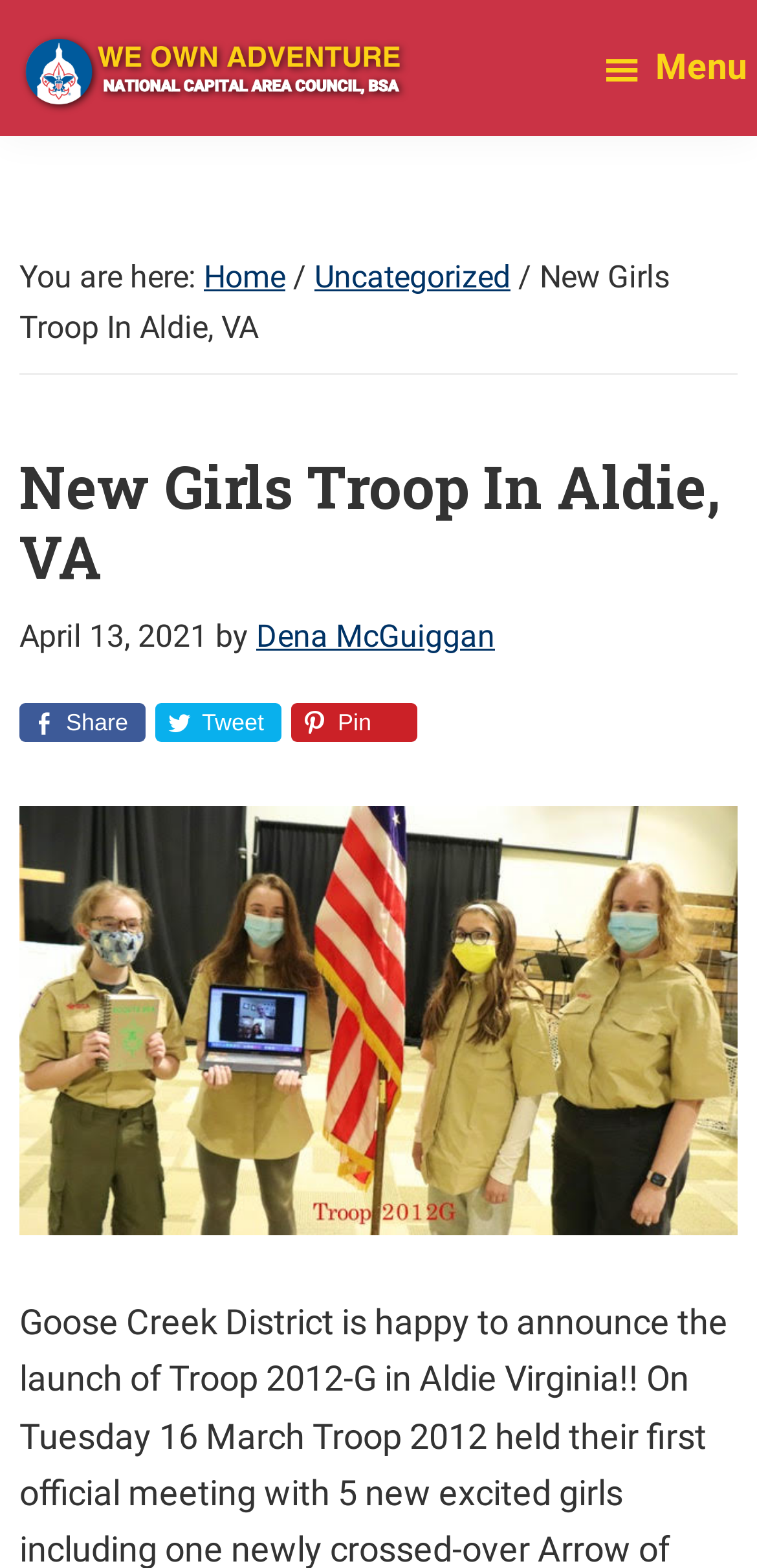Give a one-word or phrase response to the following question: What is the location of the new girls troop?

Aldie, VA